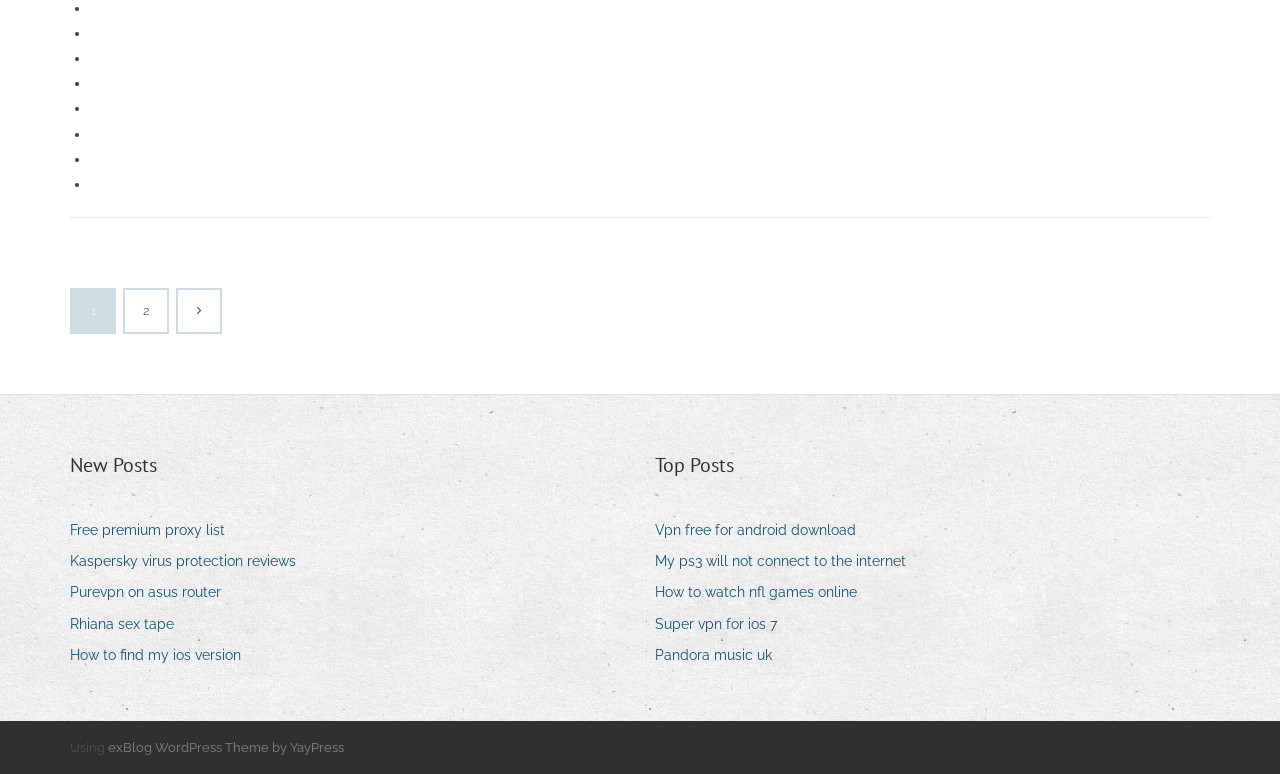Determine the bounding box coordinates of the target area to click to execute the following instruction: "Click on 'Top Posts'."

[0.512, 0.582, 0.573, 0.62]